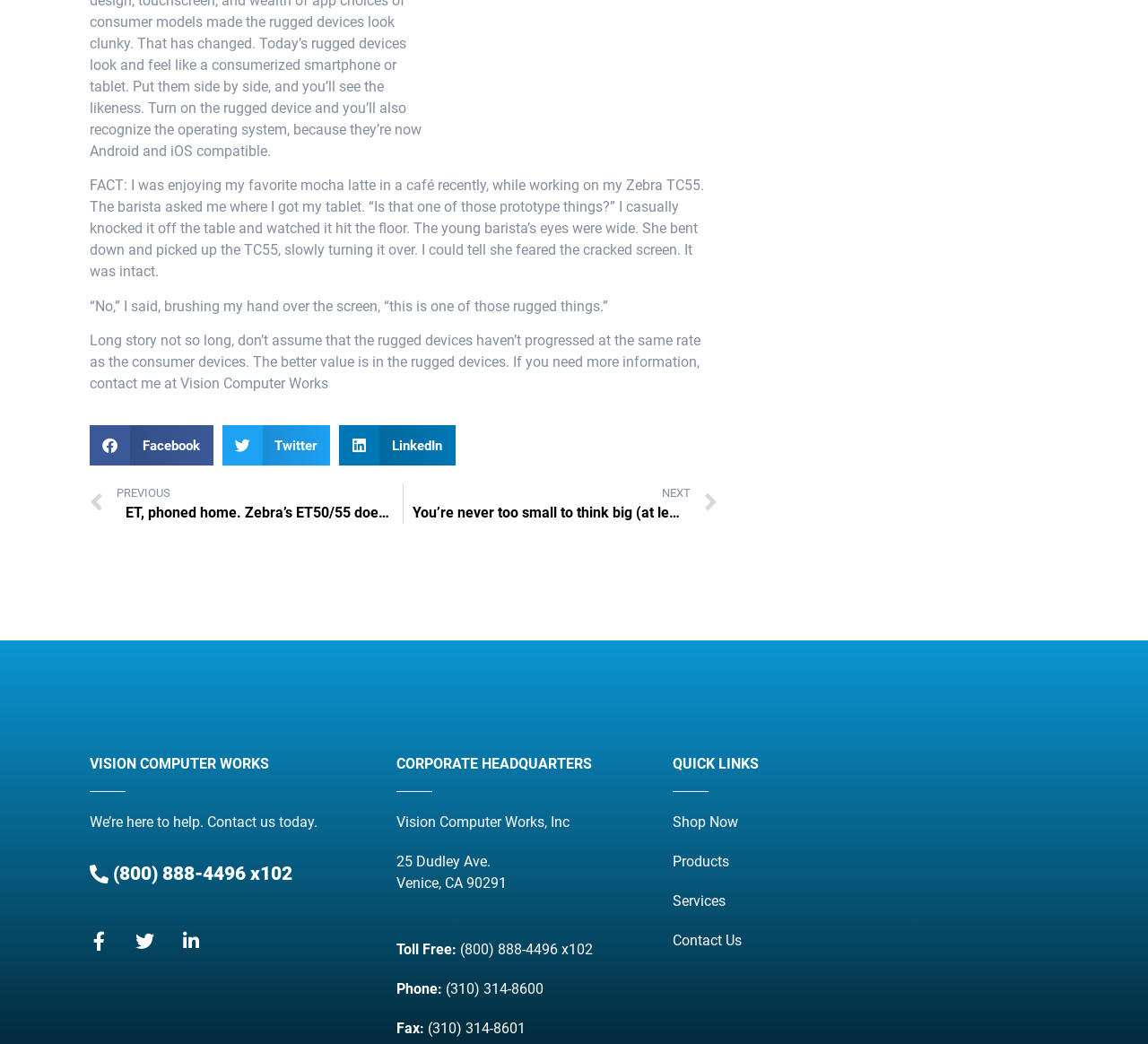Identify the bounding box coordinates of the area that should be clicked in order to complete the given instruction: "Contact us today". The bounding box coordinates should be four float numbers between 0 and 1, i.e., [left, top, right, bottom].

[0.078, 0.78, 0.277, 0.796]